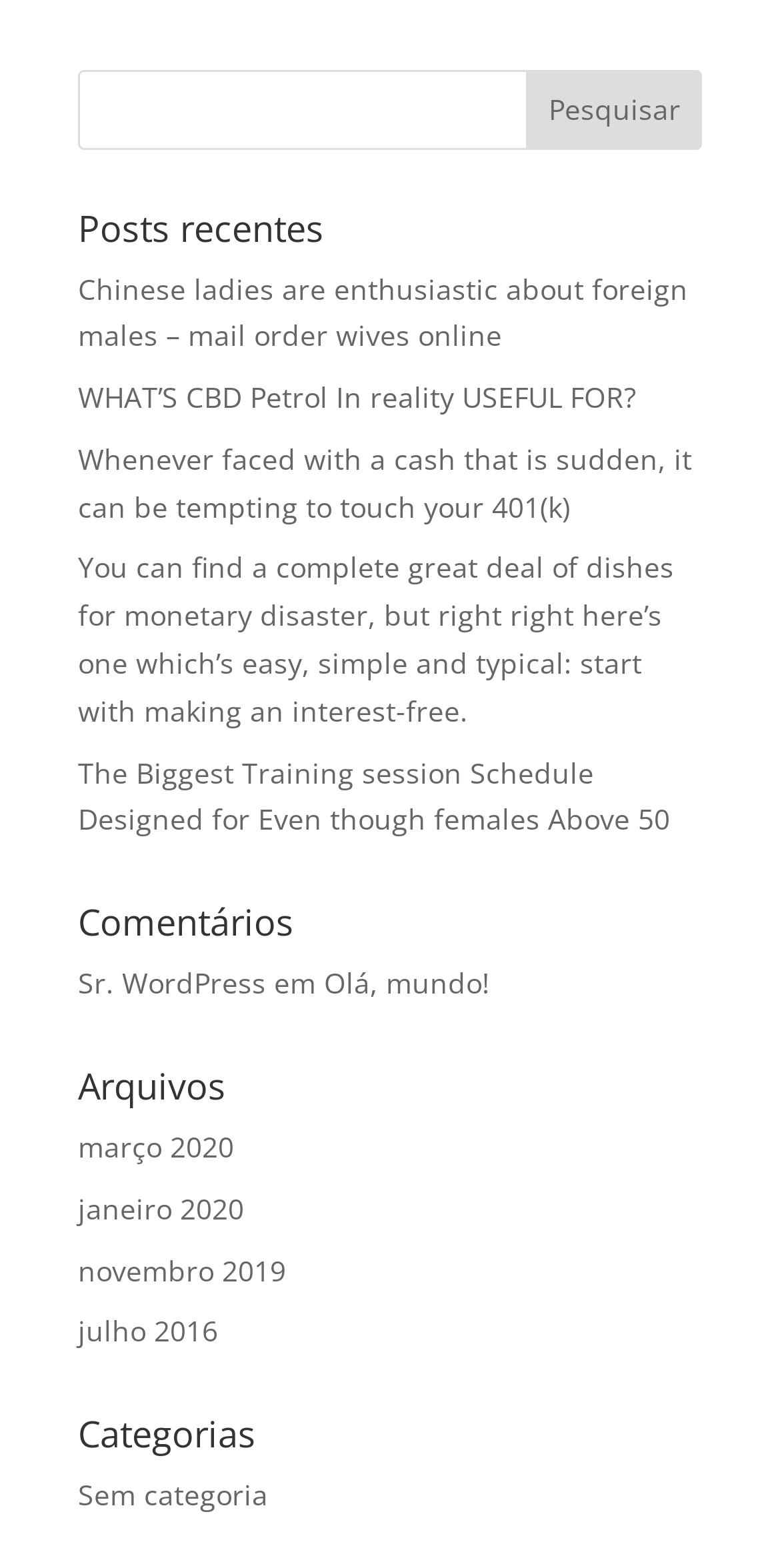Utilize the details in the image to thoroughly answer the following question: What is the category of the post 'Chinese ladies are enthusiastic about foreign males – mail order wives online'?

The post 'Chinese ladies are enthusiastic about foreign males – mail order wives online' is listed under the 'Posts recentes' section, and there is no specific category mentioned for this post. However, under the 'Categorias' section, there is a link to 'Sem categoria', which suggests that this post may belong to the 'Sem categoria' category.